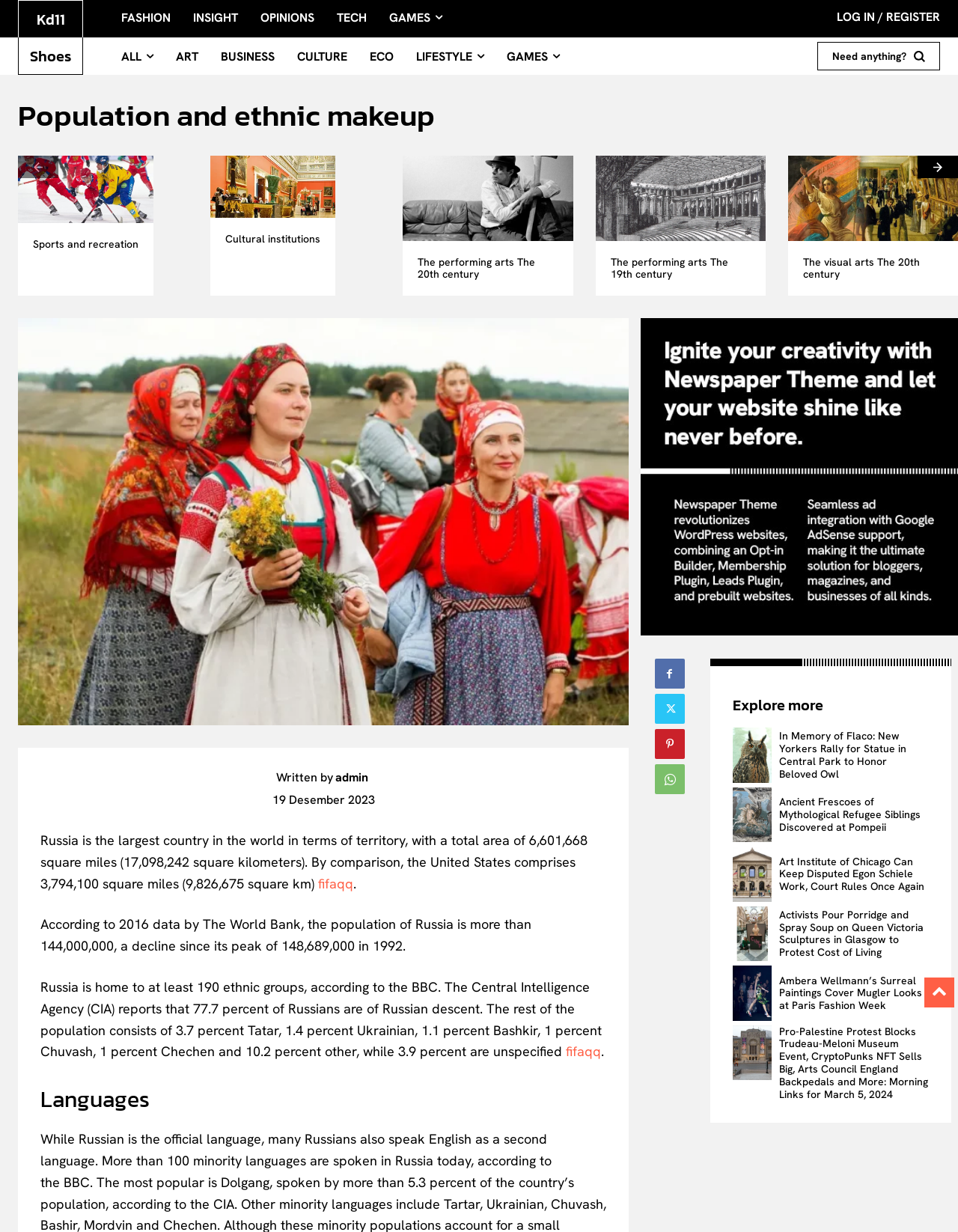What percentage of Russians are of Russian descent?
Answer the question with a detailed and thorough explanation.

The text reports that '77.7 percent of Russians are of Russian descent, according to the Central Intelligence Agency (CIA)'.